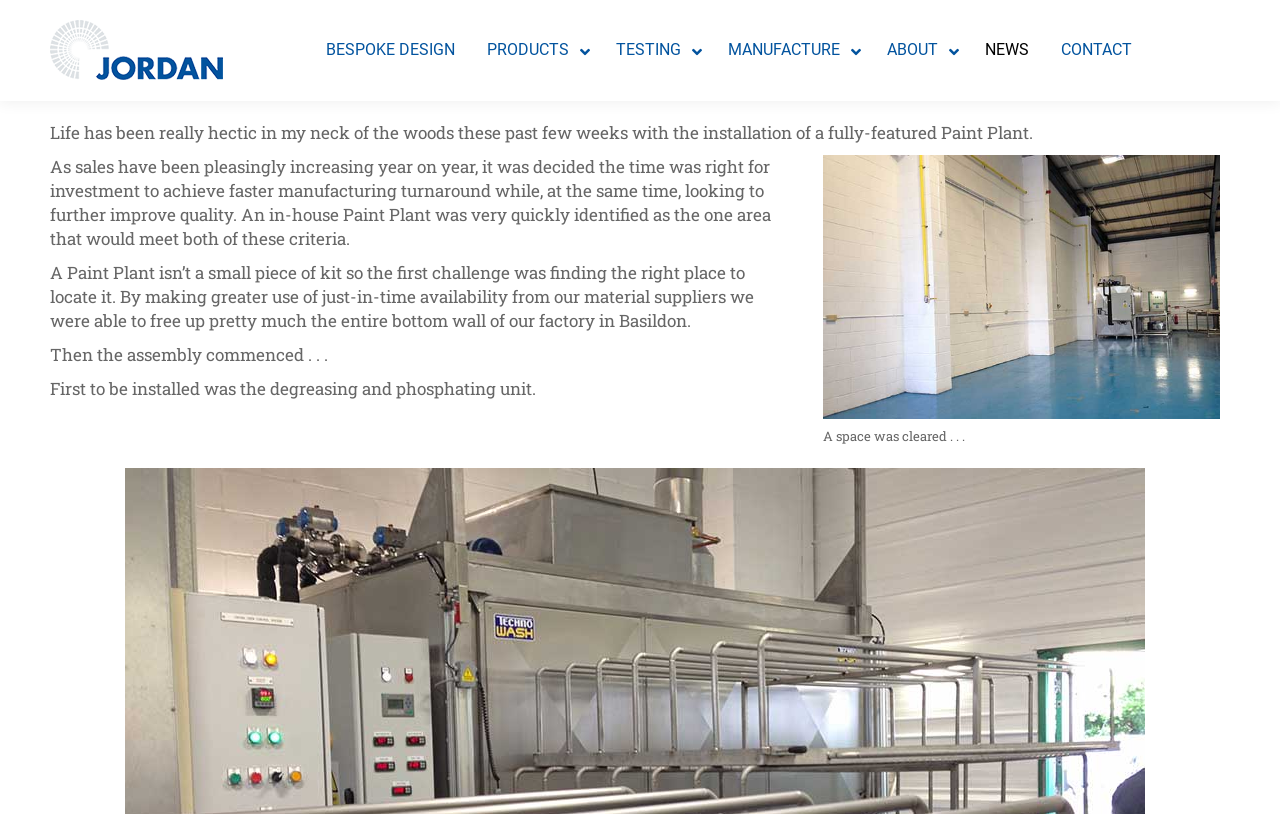Please determine the bounding box coordinates of the clickable area required to carry out the following instruction: "Click on the link to contact". The coordinates must be four float numbers between 0 and 1, represented as [left, top, right, bottom].

[0.816, 0.0, 0.897, 0.124]